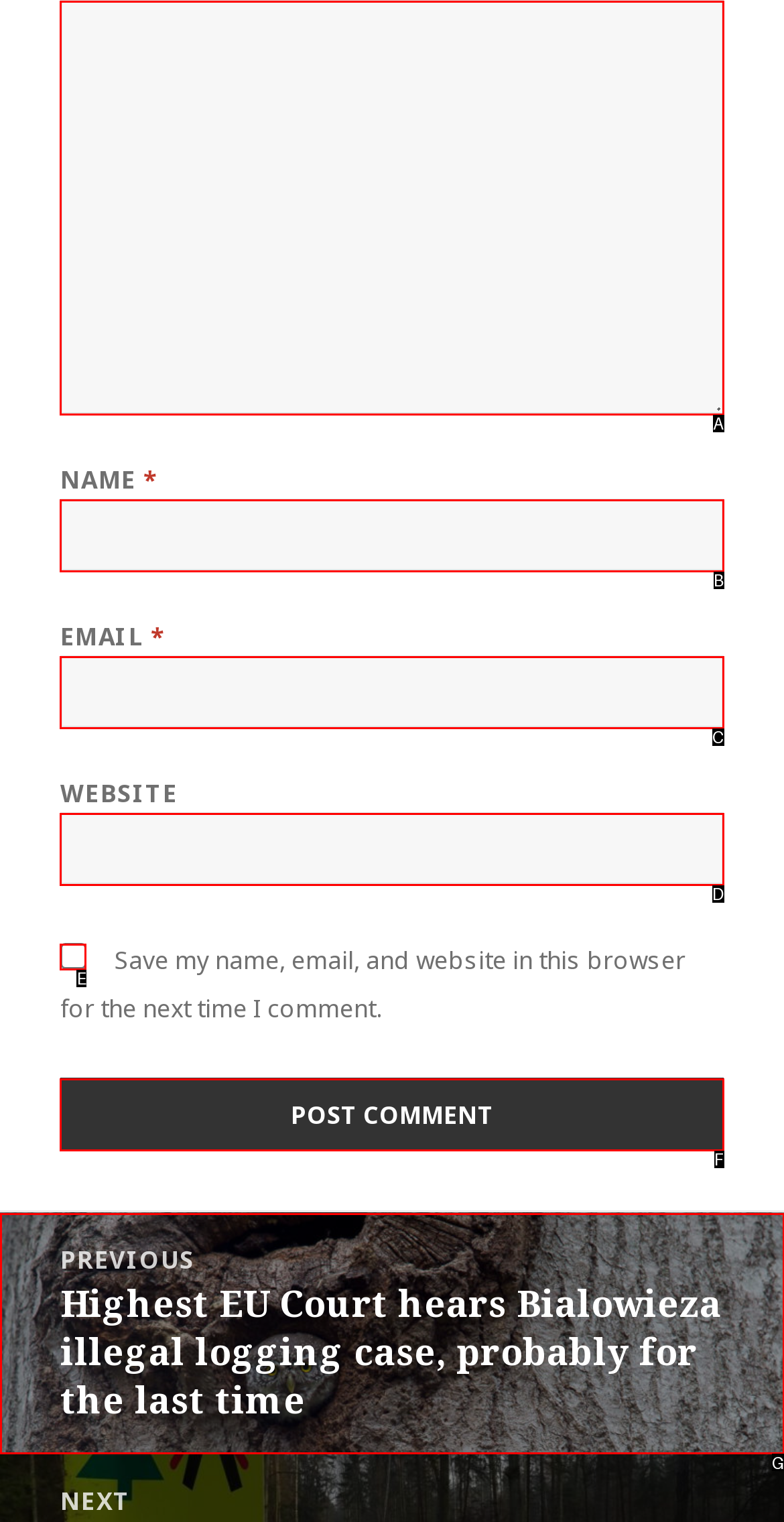Based on the description: parent_node: WEBSITE name="url", find the HTML element that matches it. Provide your answer as the letter of the chosen option.

D